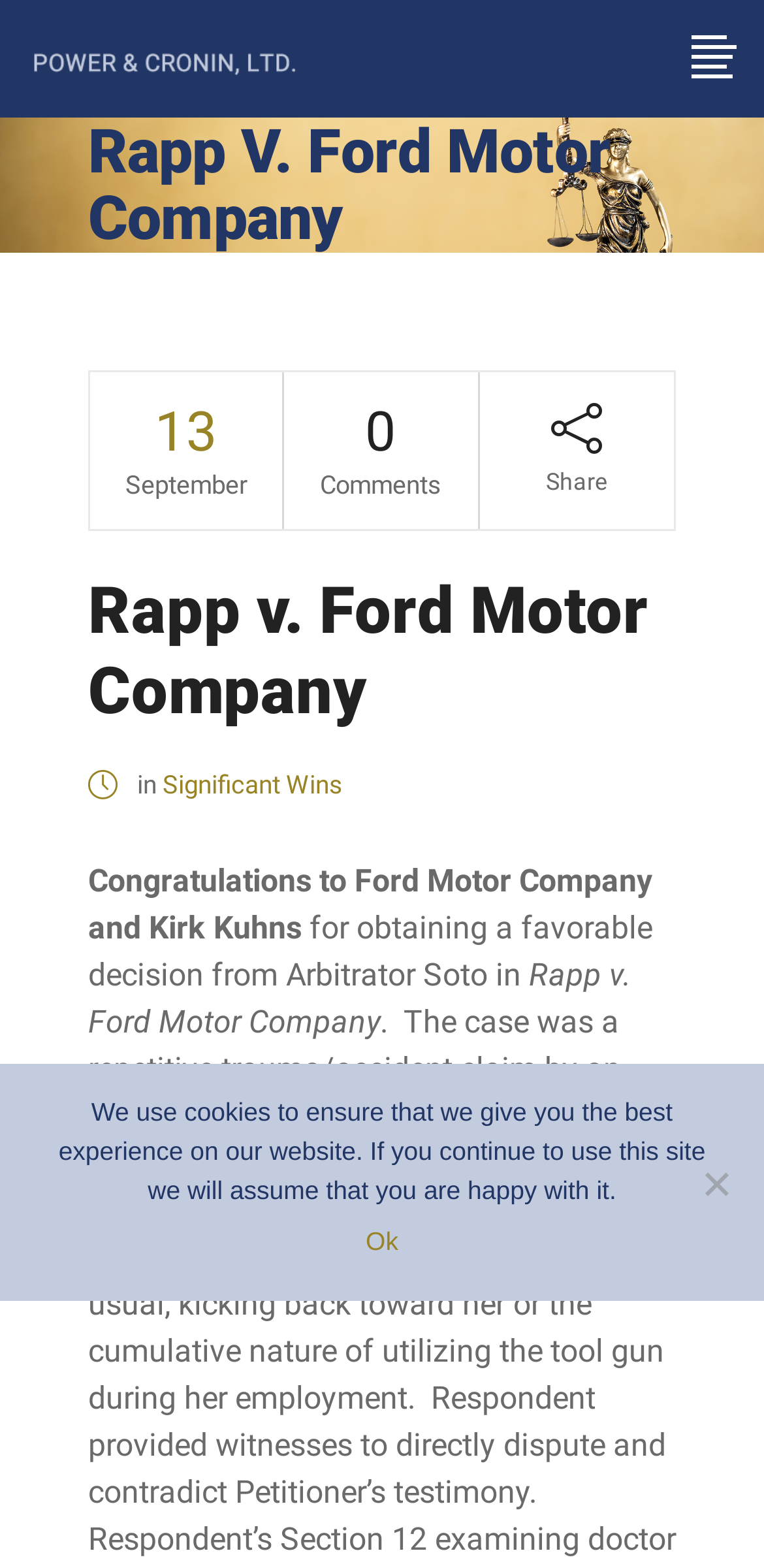Identify the bounding box for the UI element specified in this description: "302-423-6400". The coordinates must be four float numbers between 0 and 1, formatted as [left, top, right, bottom].

None